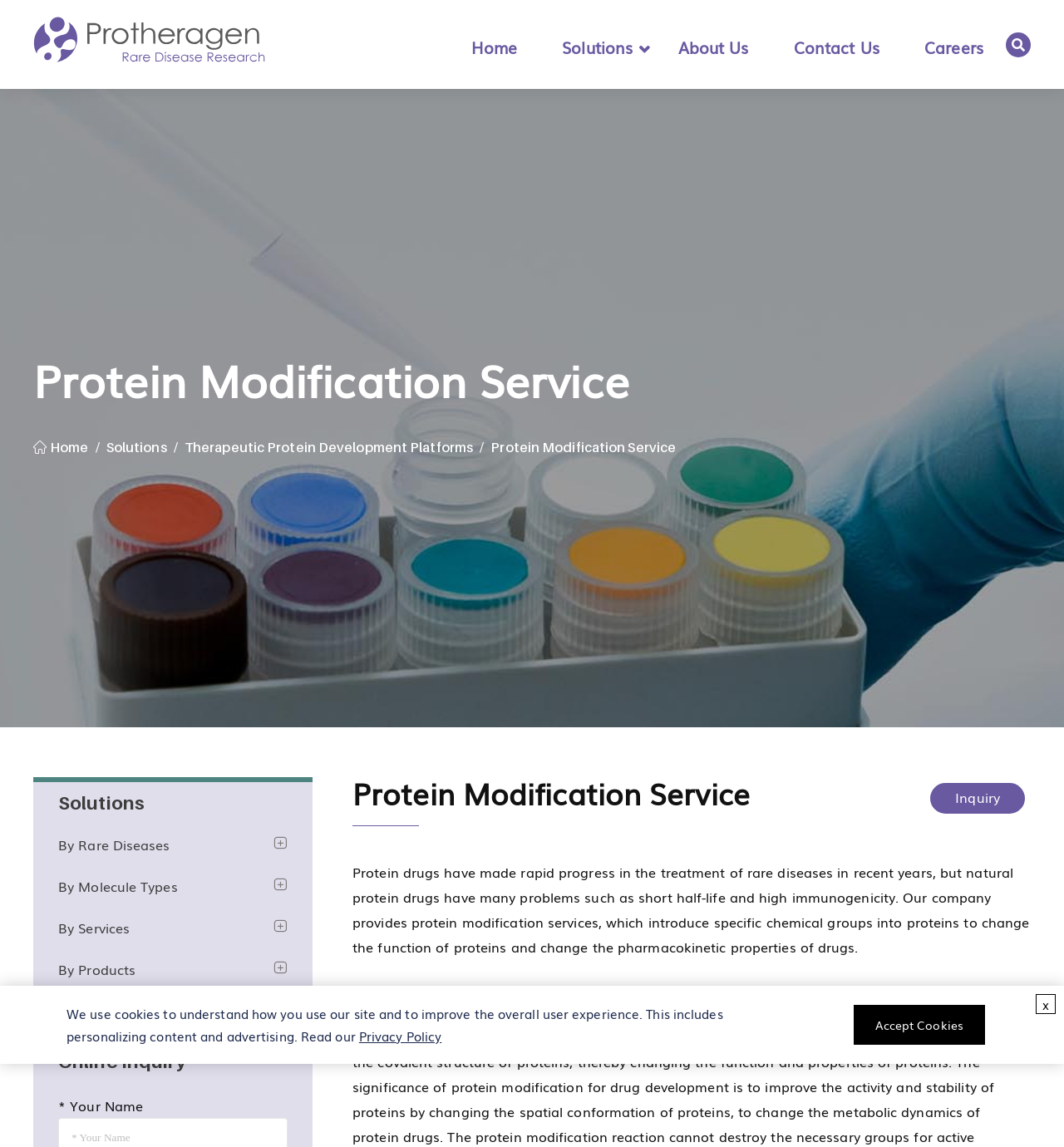Locate the bounding box of the UI element defined by this description: "Home". The coordinates should be given as four float numbers between 0 and 1, formatted as [left, top, right, bottom].

[0.047, 0.383, 0.083, 0.397]